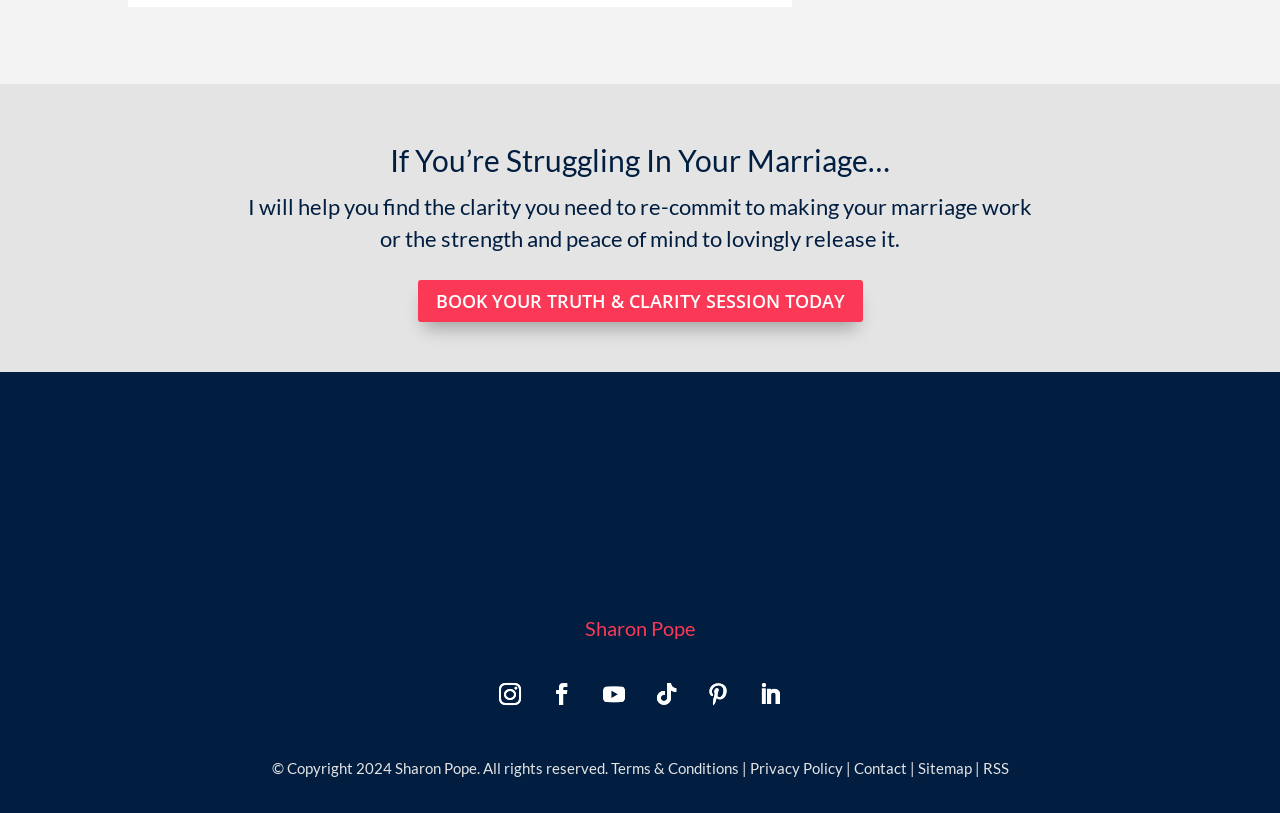Show the bounding box coordinates for the element that needs to be clicked to execute the following instruction: "Contact Sharon Pope". Provide the coordinates in the form of four float numbers between 0 and 1, i.e., [left, top, right, bottom].

[0.667, 0.934, 0.708, 0.956]